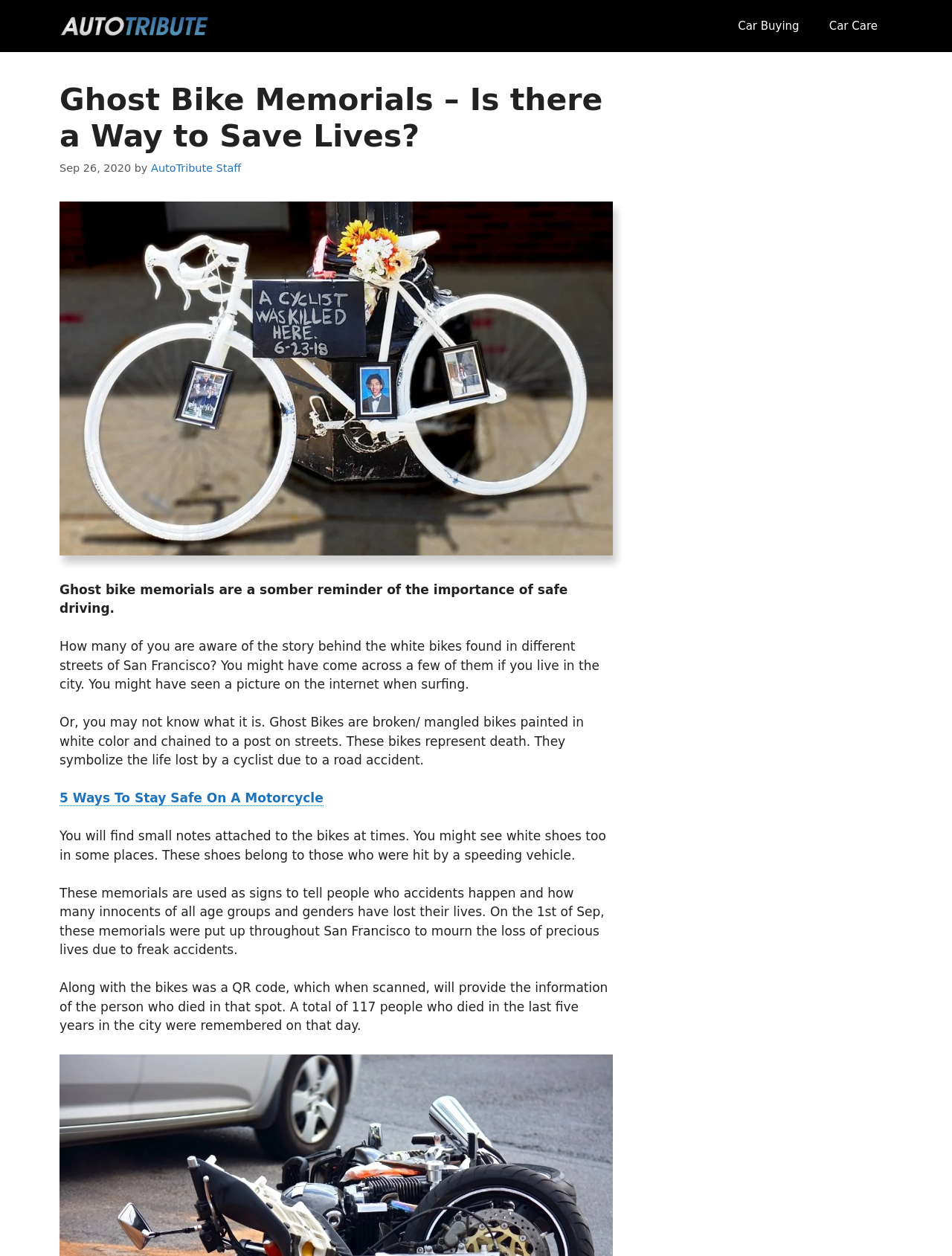What do ghost bikes symbolize?
Please elaborate on the answer to the question with detailed information.

According to the webpage, ghost bikes are broken or mangled bikes painted in white color and chained to a post on streets, and they symbolize the life lost by a cyclist due to a road accident.